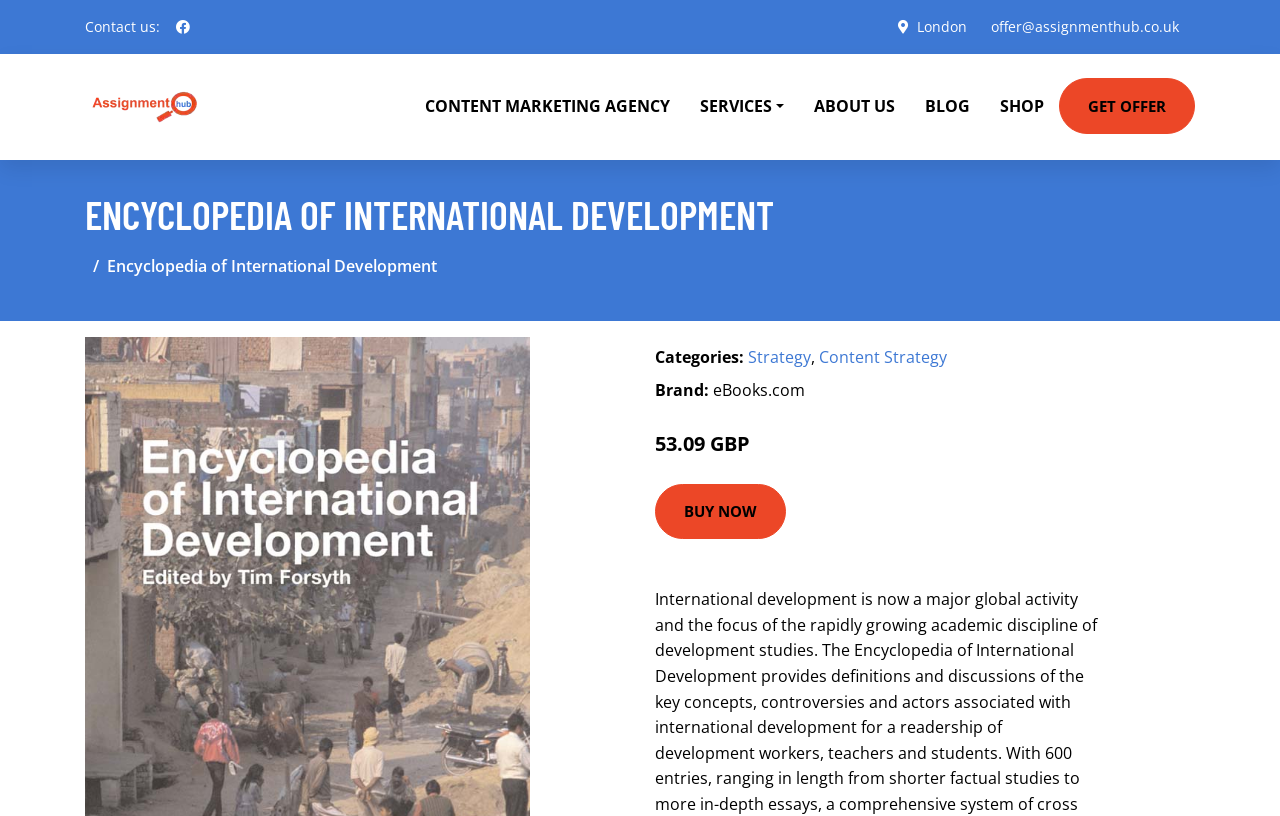What is the price of the eBook?
Based on the visual content, answer with a single word or a brief phrase.

53.09 GBP